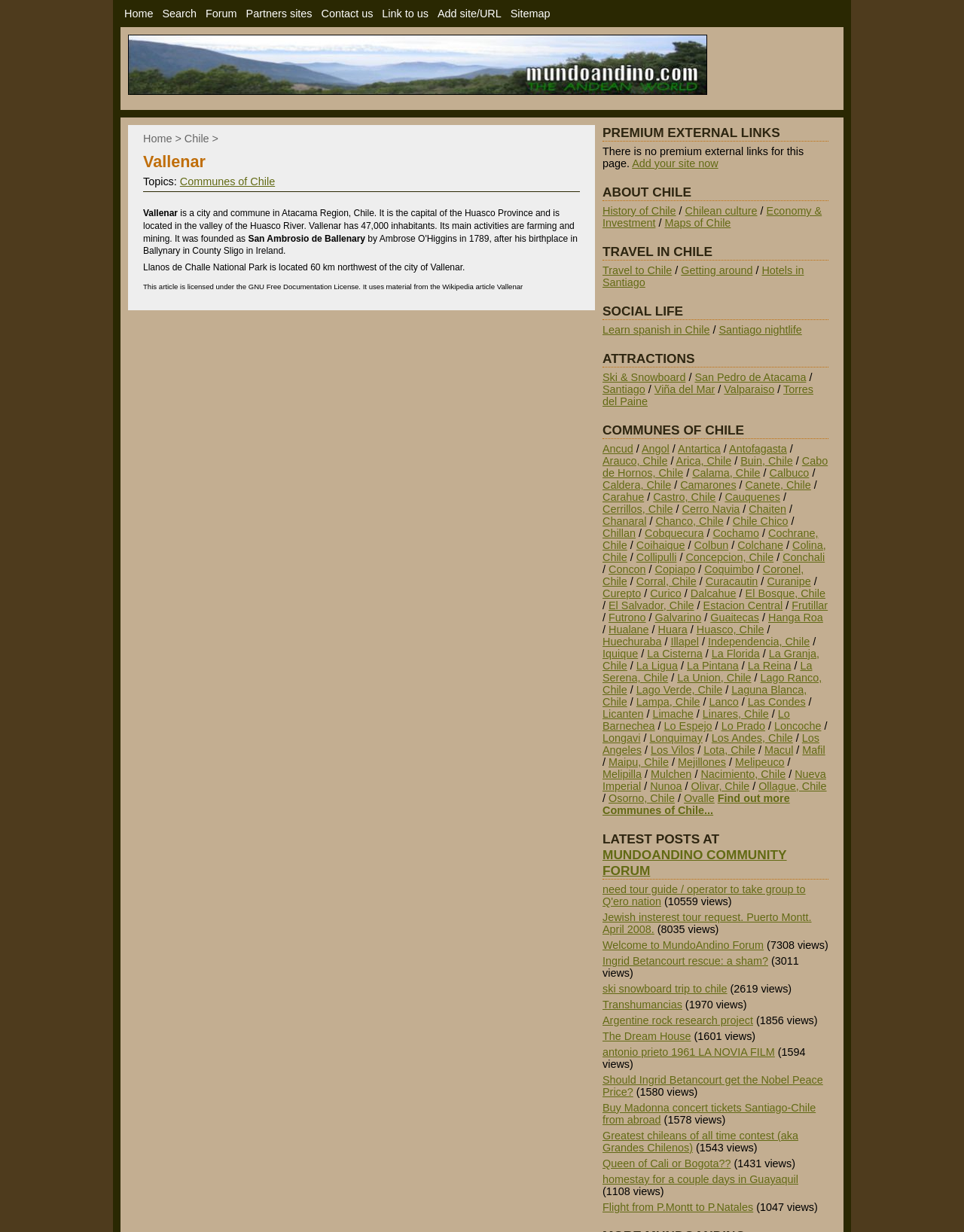Predict the bounding box for the UI component with the following description: "Curepto".

[0.625, 0.477, 0.665, 0.487]